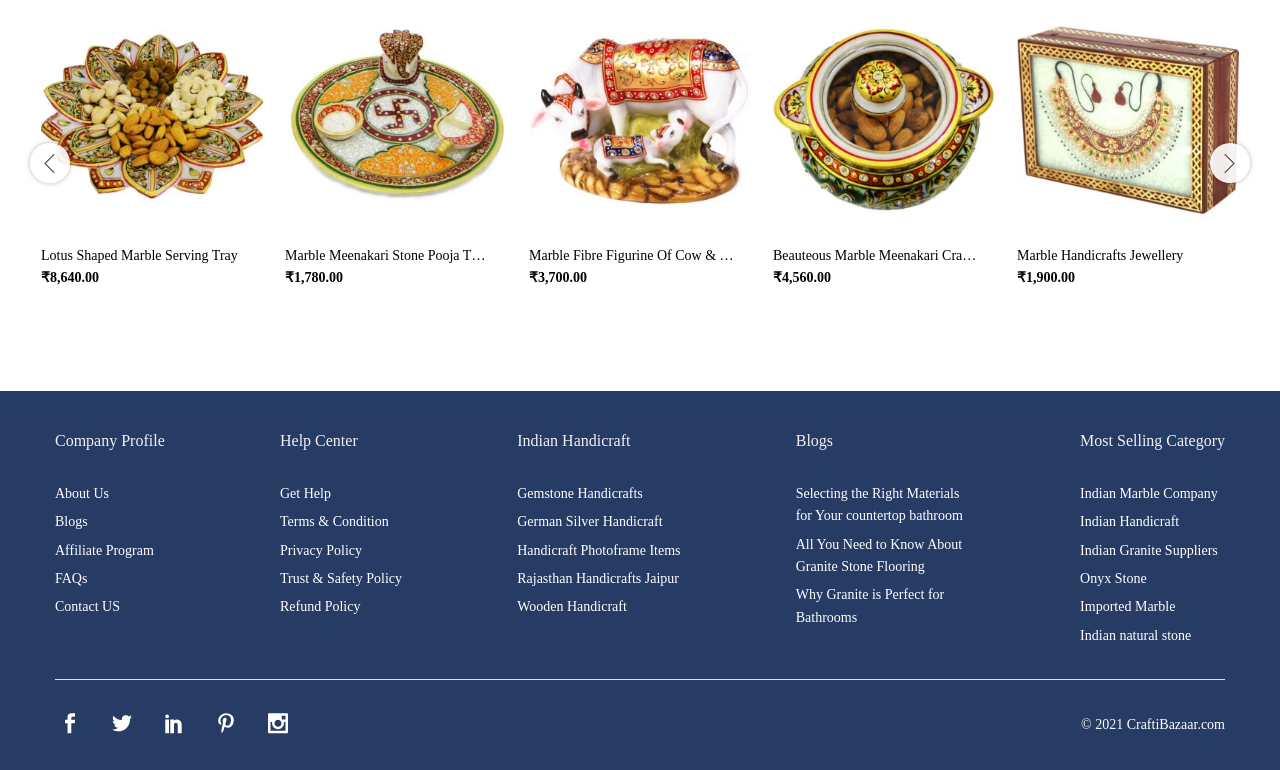Can you specify the bounding box coordinates for the region that should be clicked to fulfill this instruction: "Add Marble Meenakari Stone Pooja Thali to cart".

[0.258, 0.268, 0.284, 0.312]